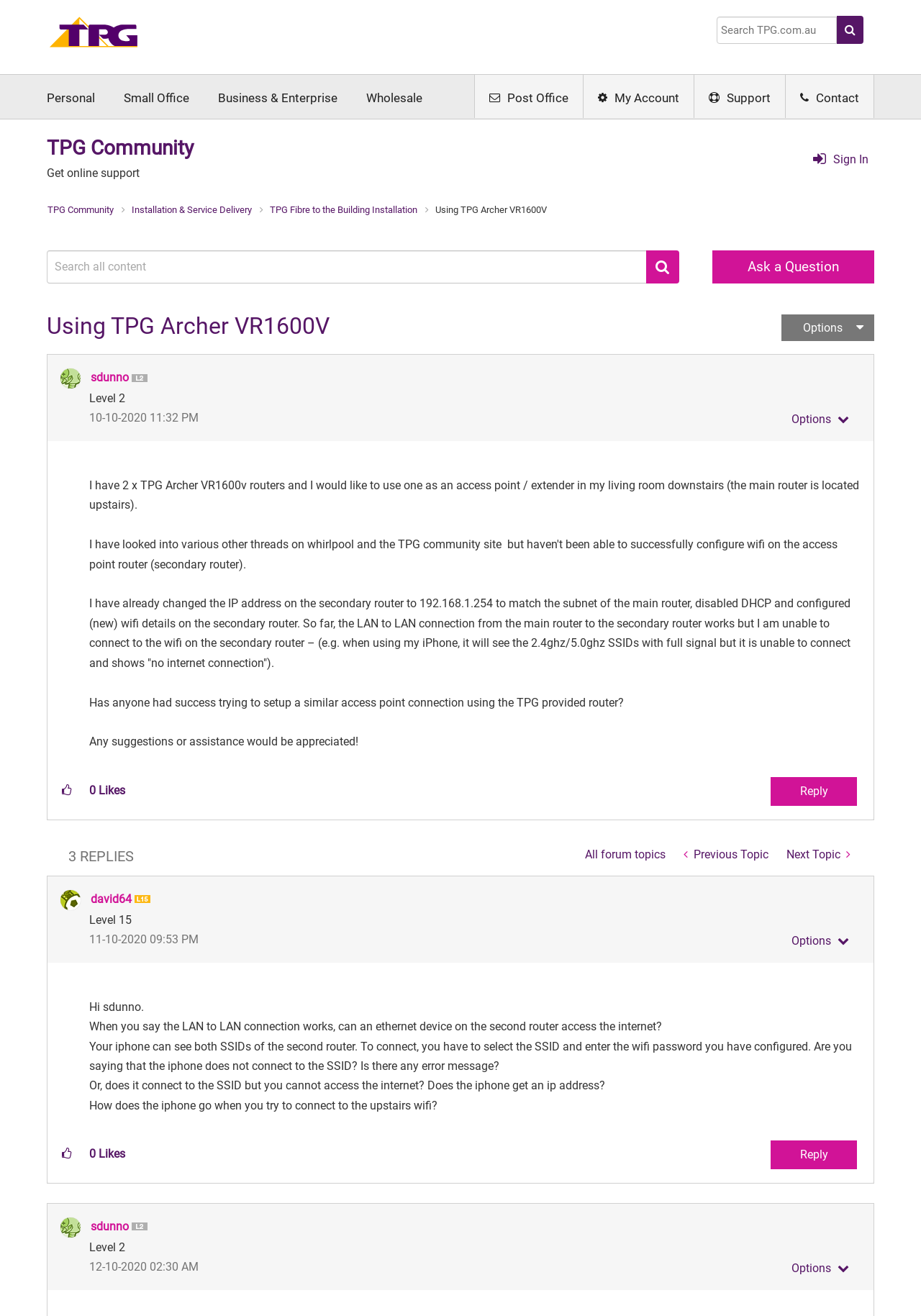Please answer the following question as detailed as possible based on the image: 
What is the username of the person who posted the question?

The question can be answered by looking at the top of the post, which shows the username 'sdunno'.